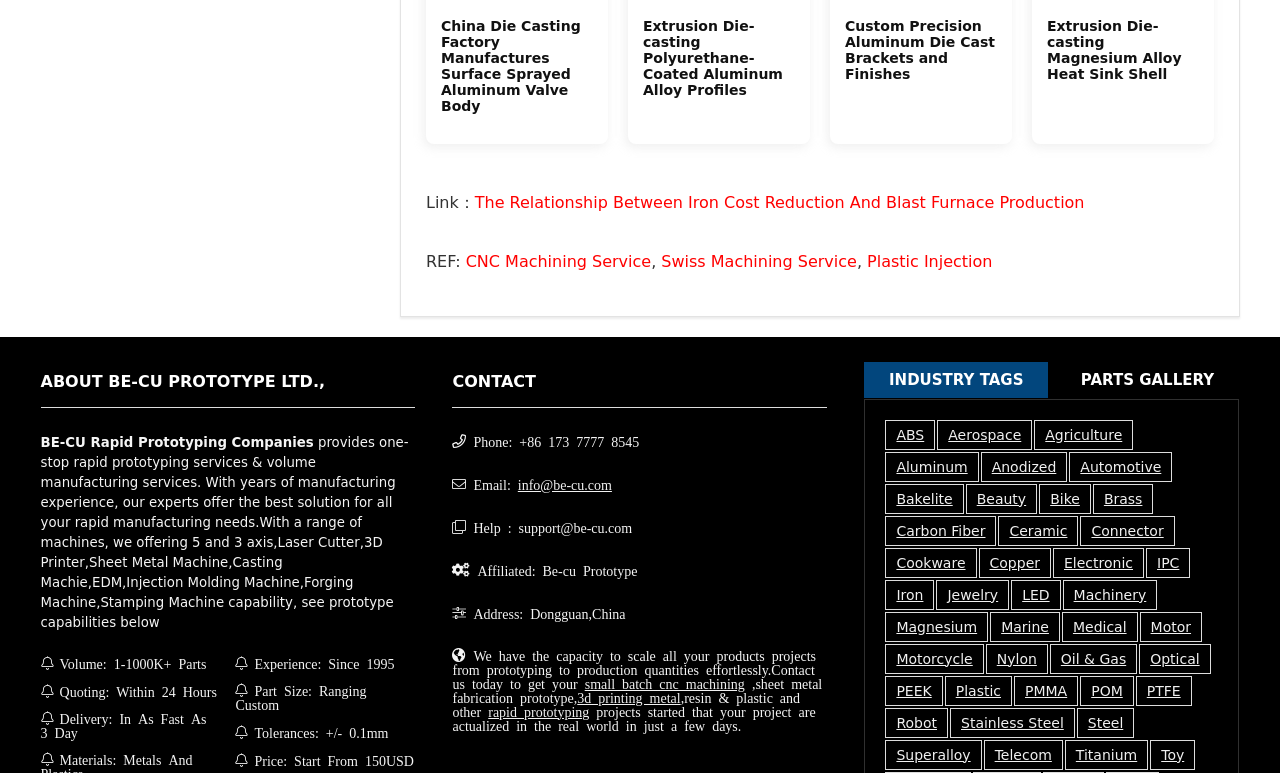Identify the bounding box coordinates for the UI element mentioned here: "small batch cnc machining". Provide the coordinates as four float values between 0 and 1, i.e., [left, top, right, bottom].

[0.457, 0.874, 0.582, 0.892]